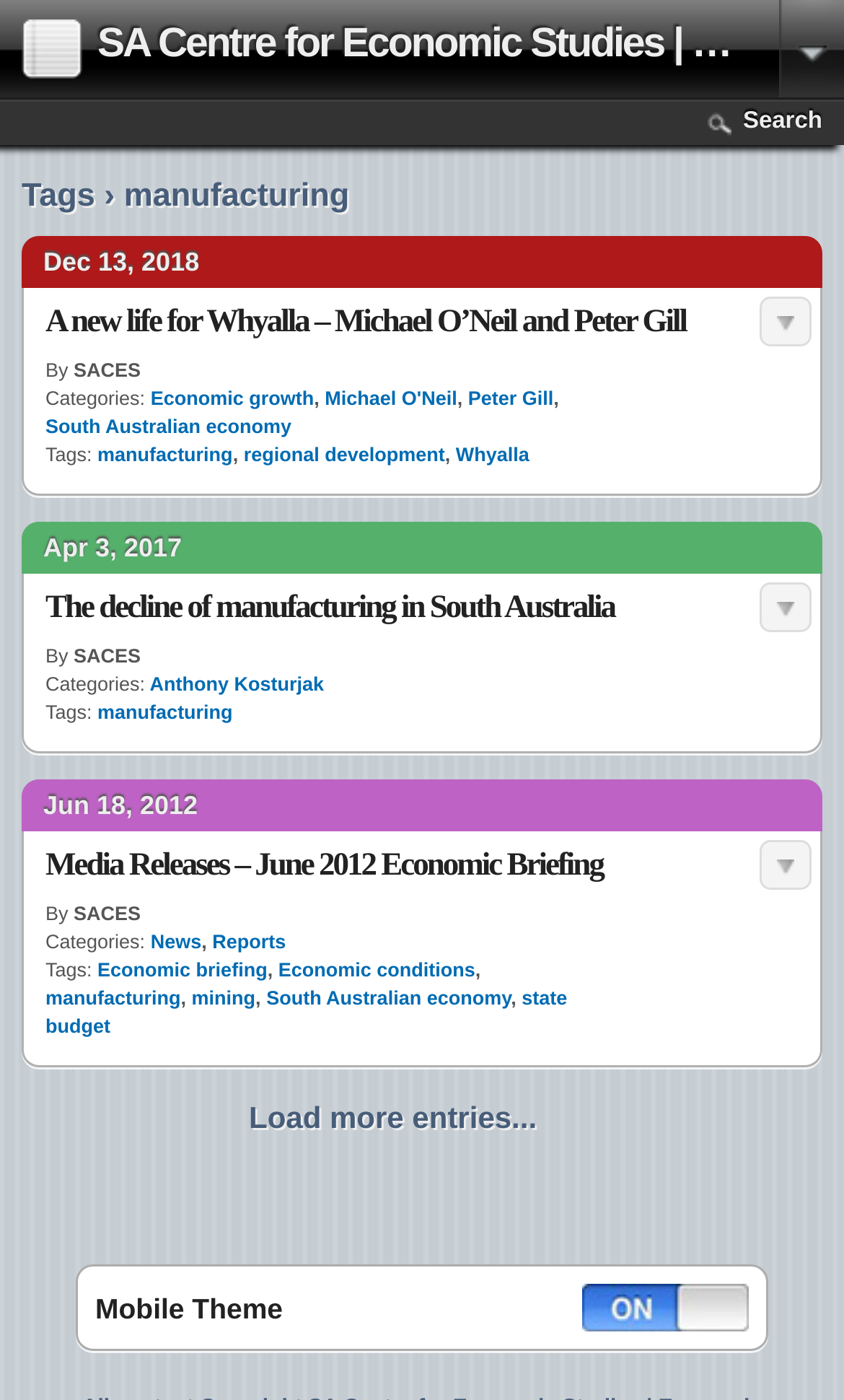Specify the bounding box coordinates of the element's area that should be clicked to execute the given instruction: "write a comment". The coordinates should be four float numbers between 0 and 1, i.e., [left, top, right, bottom].

None